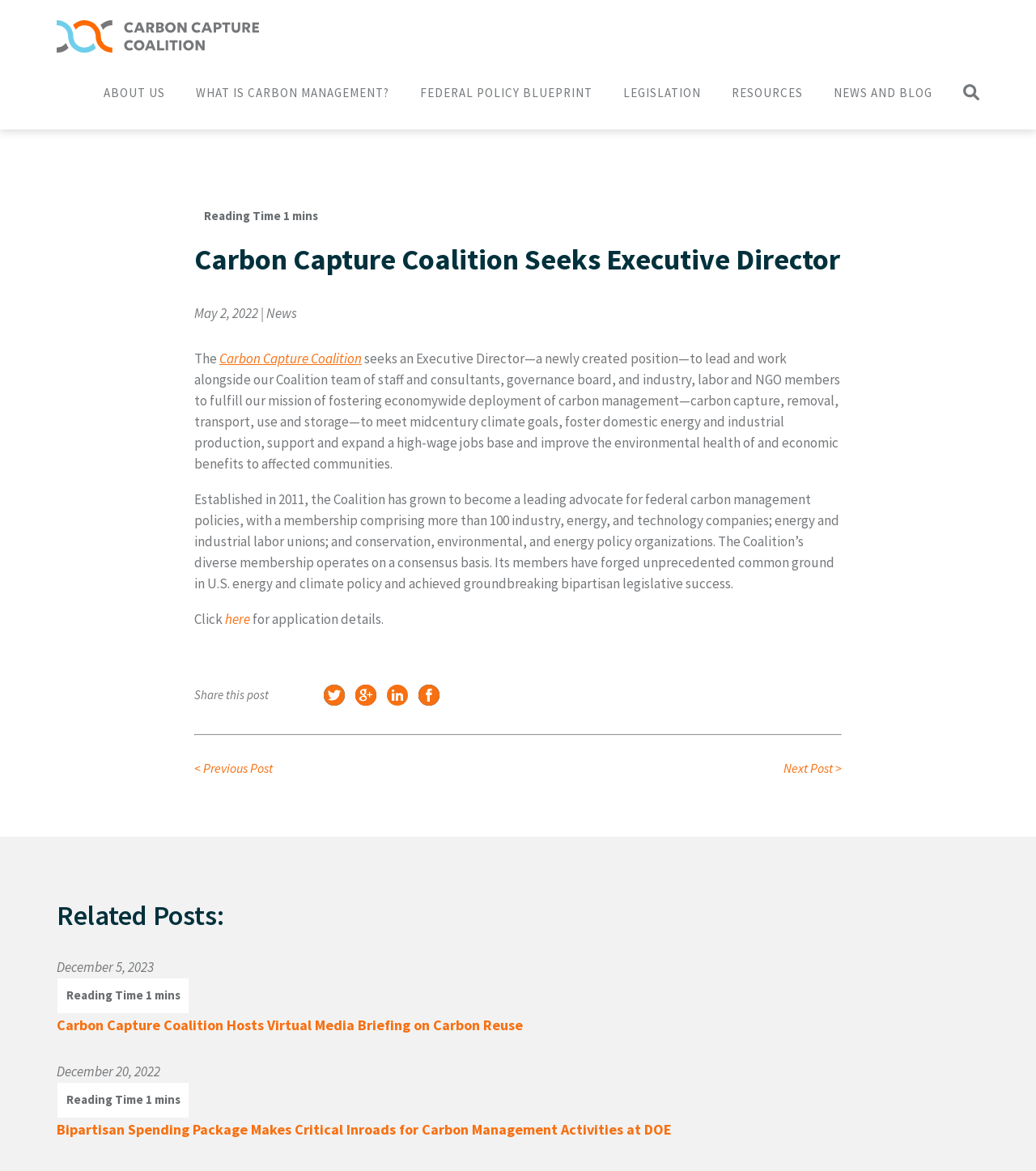Please provide a comprehensive answer to the question based on the screenshot: What is the job title being sought?

The job title being sought is mentioned in the first paragraph of the webpage, which is 'Executive Director—a newly created position—to lead and work alongside our Coalition team of staff and consultants, governance board, and industry, labor and NGO members to fulfill our mission...'.